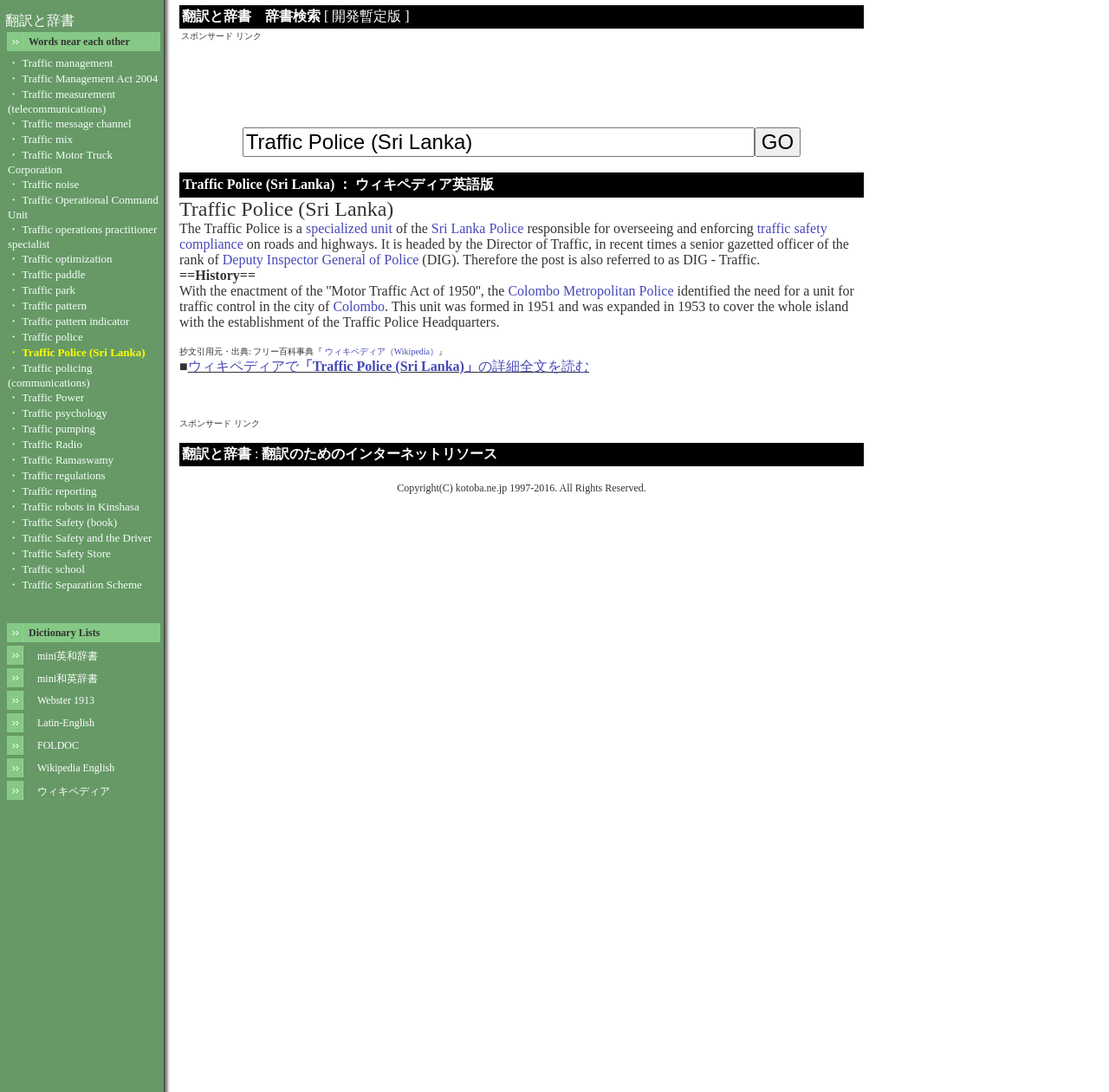What is the name of the online resource providing dictionary services?
Respond to the question with a well-detailed and thorough answer.

The webpage footer mentions 'Copyright(C) kotoba.ne.jp 1997-2016. All Rights Reserved.', which suggests that kotoba.ne.jp is the online resource providing dictionary services.